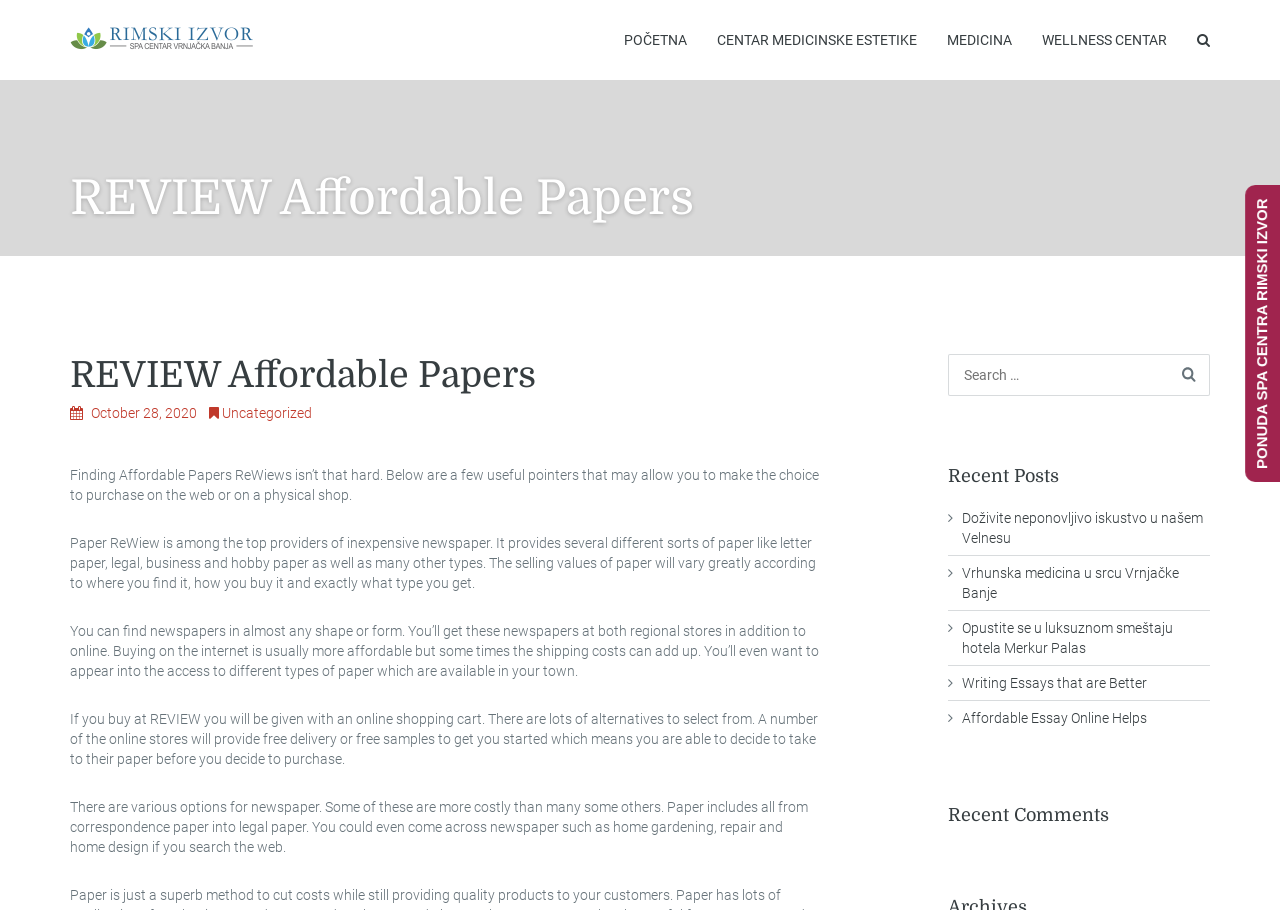Please locate and retrieve the main header text of the webpage.

REVIEW Affordable Papers